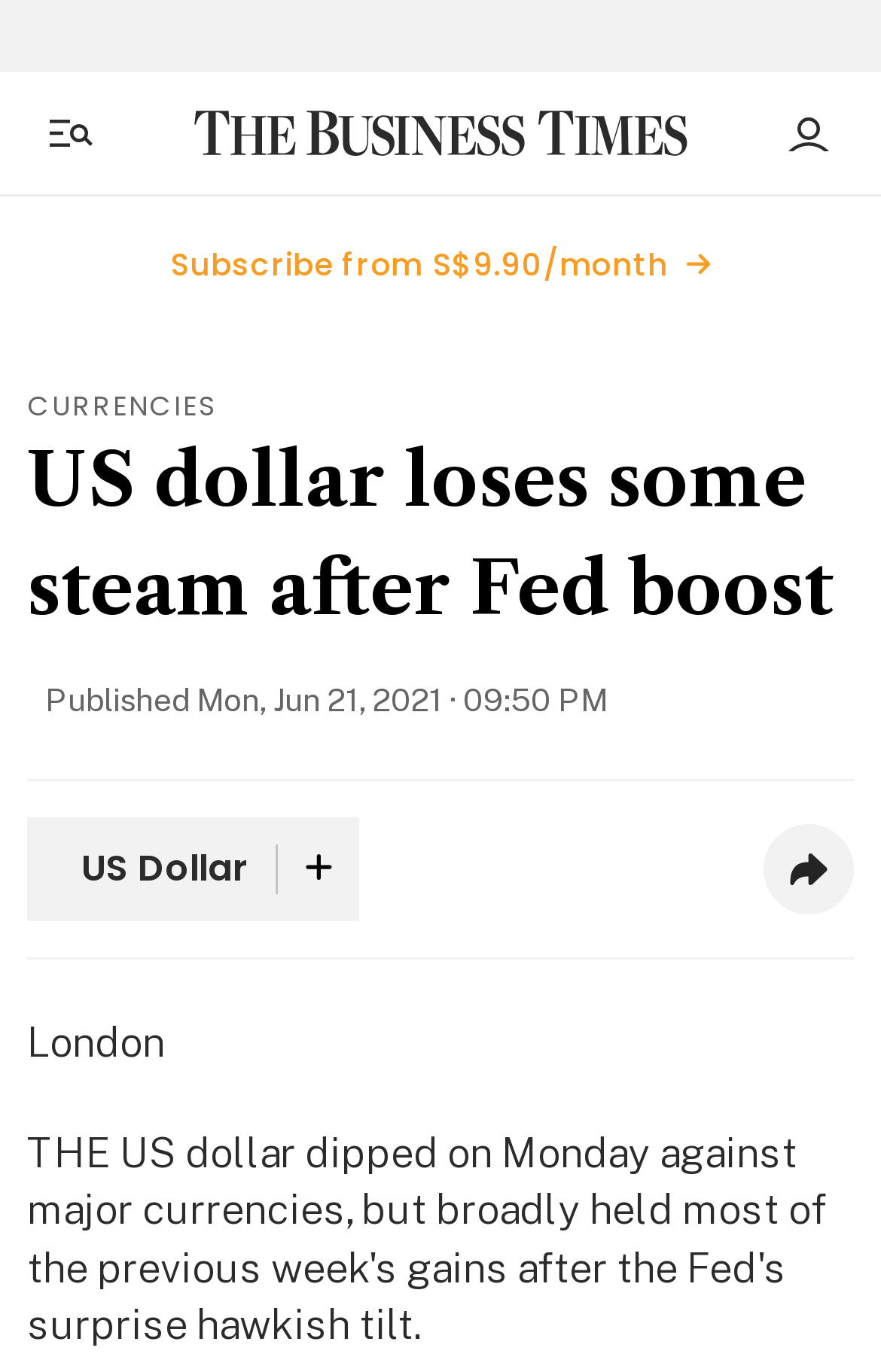Examine the image and give a thorough answer to the following question:
What is the date of publication of the article?

I found the answer by looking at the static text element with the content 'Mon, Jun 21, 2021 · 09:50 PM', which indicates the date and time of publication.